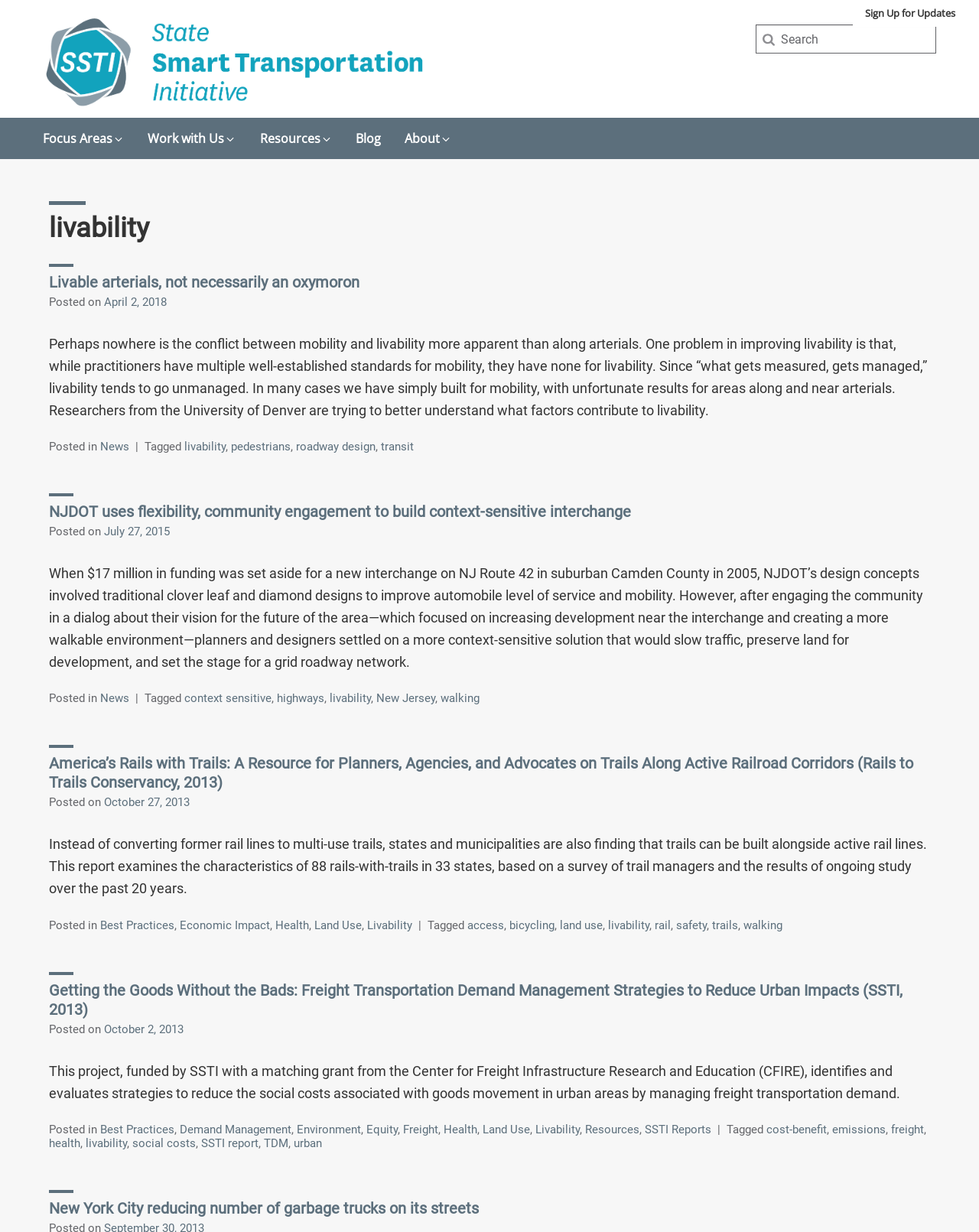What is the focus of the State Smart Transportation Initiative? Based on the image, give a response in one word or a short phrase.

livability